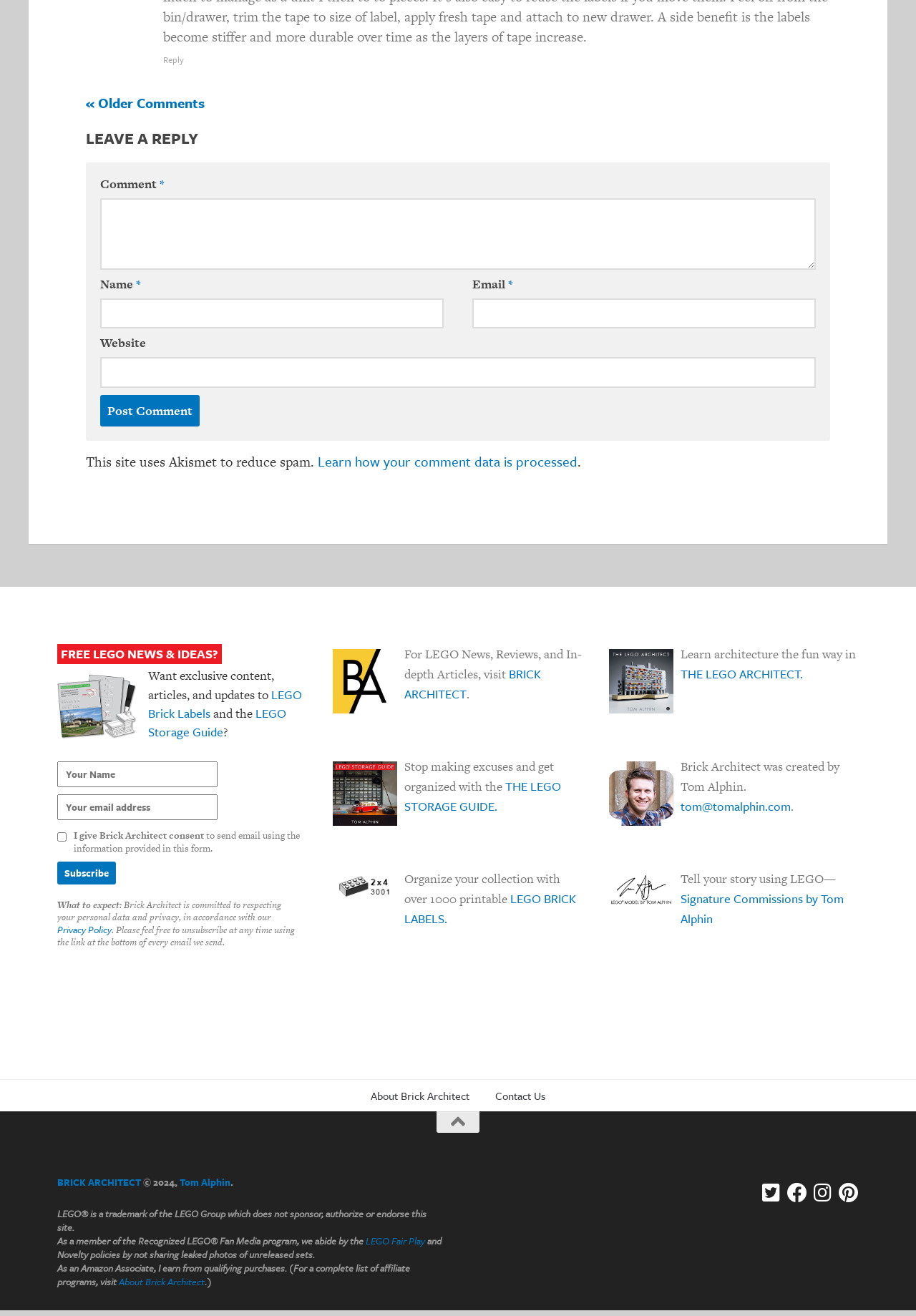Please provide a one-word or phrase answer to the question: 
What is the topic of the website?

LEGO